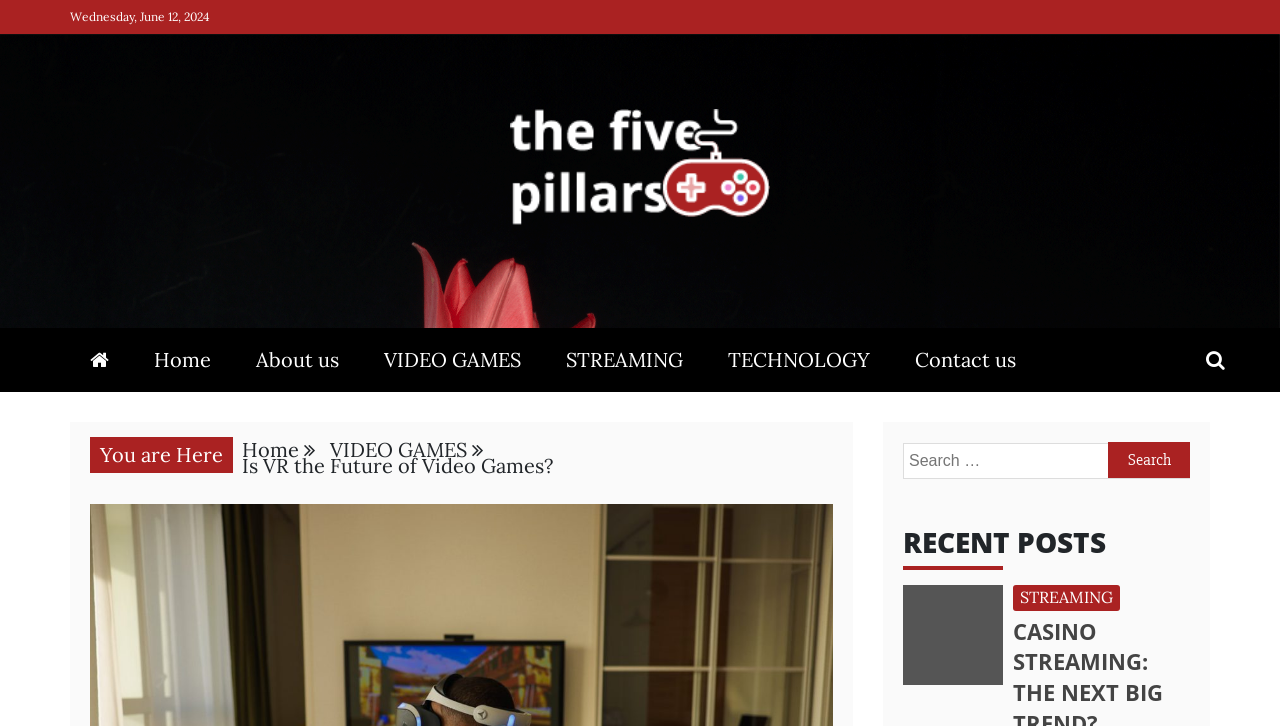Please find and provide the title of the webpage.

Is VR the Future of Video Games?